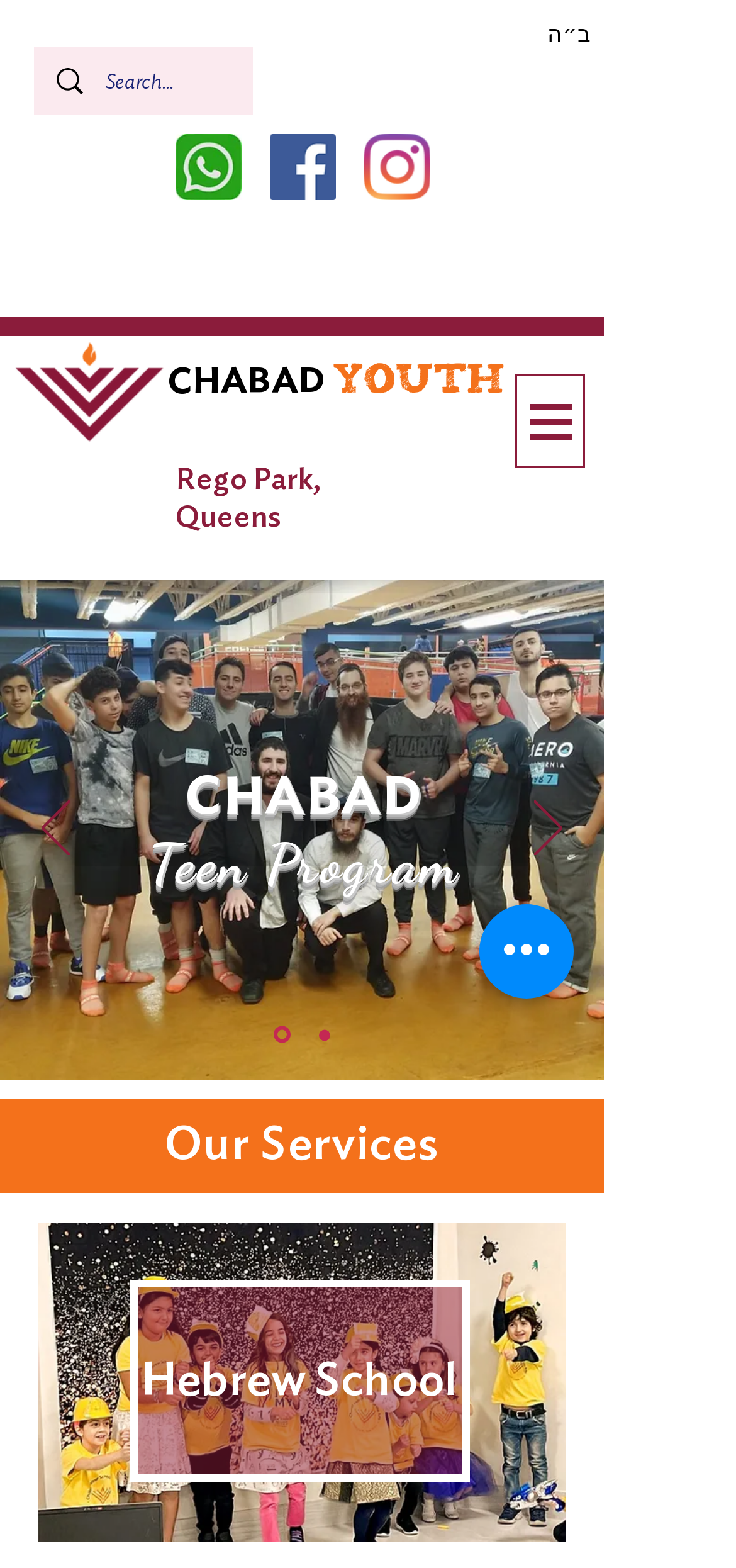Bounding box coordinates are to be given in the format (top-left x, top-left y, bottom-right x, bottom-right y). All values must be floating point numbers between 0 and 1. Provide the bounding box coordinate for the UI element described as: aria-label="Facebook"

[0.367, 0.086, 0.456, 0.128]